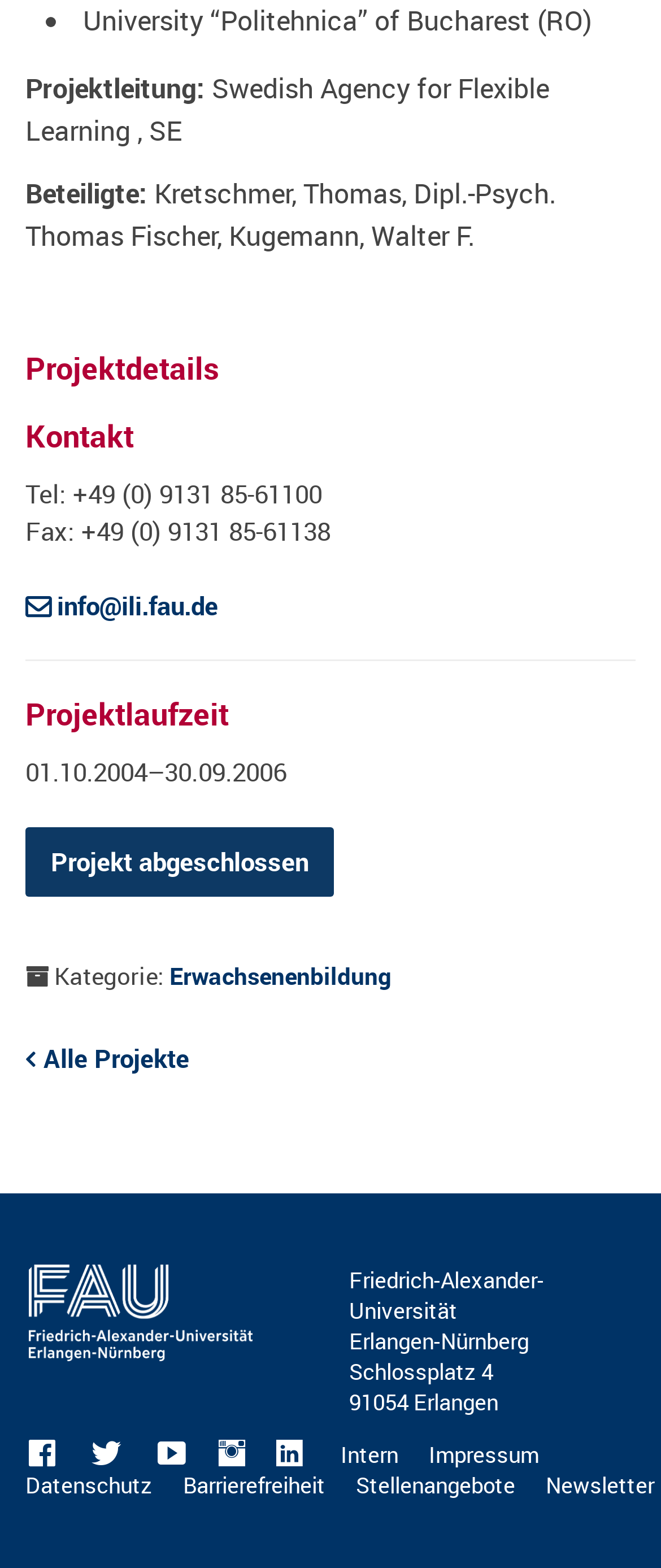Could you specify the bounding box coordinates for the clickable section to complete the following instruction: "View all projects"?

[0.038, 0.663, 0.286, 0.688]